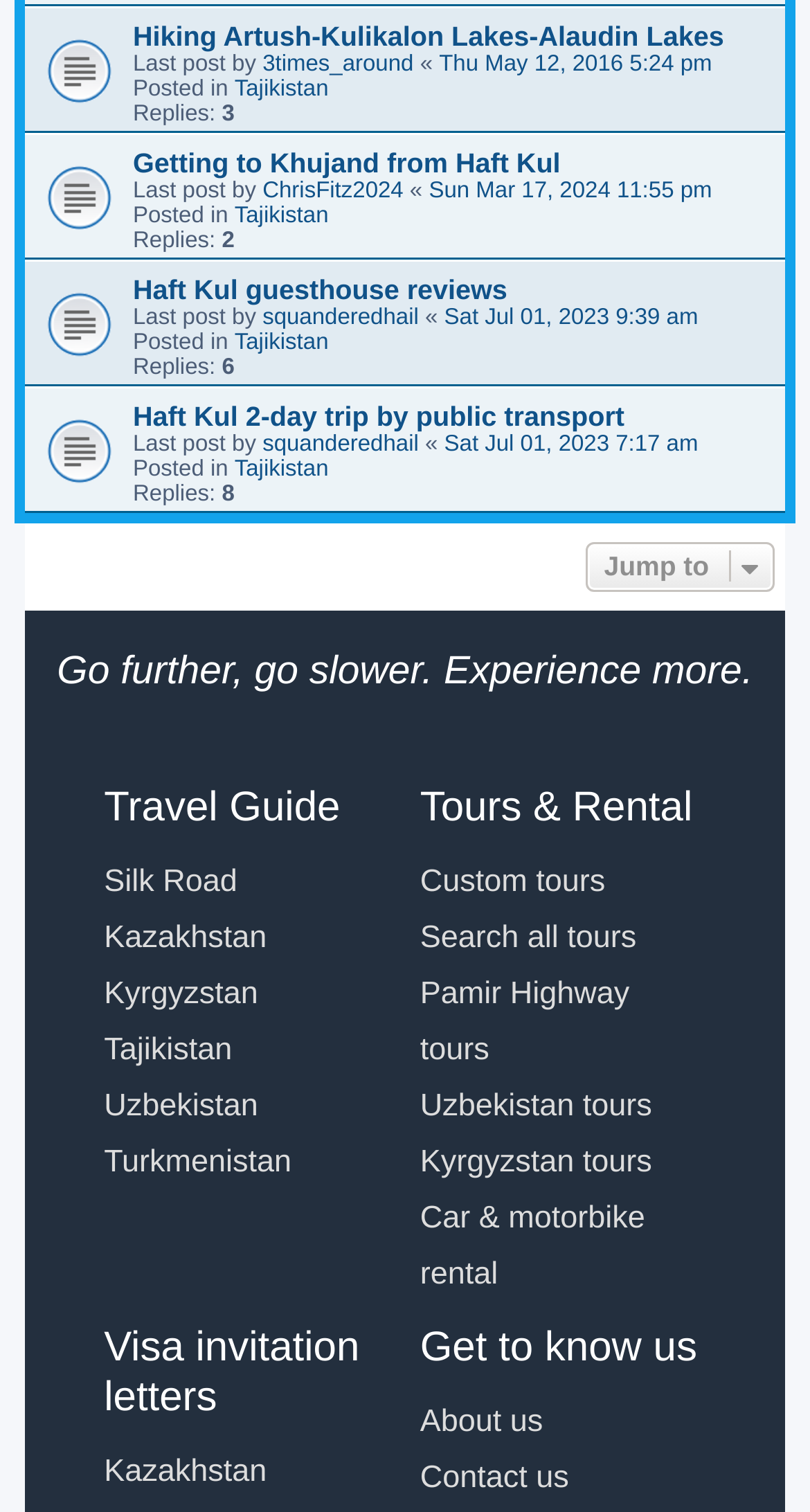What is the latest post date in the first topic?
Refer to the image and give a detailed answer to the query.

I looked at the first DescriptionList element and found the link element with the text 'Thu May 12, 2016 5:24 pm', which represents the latest post date.